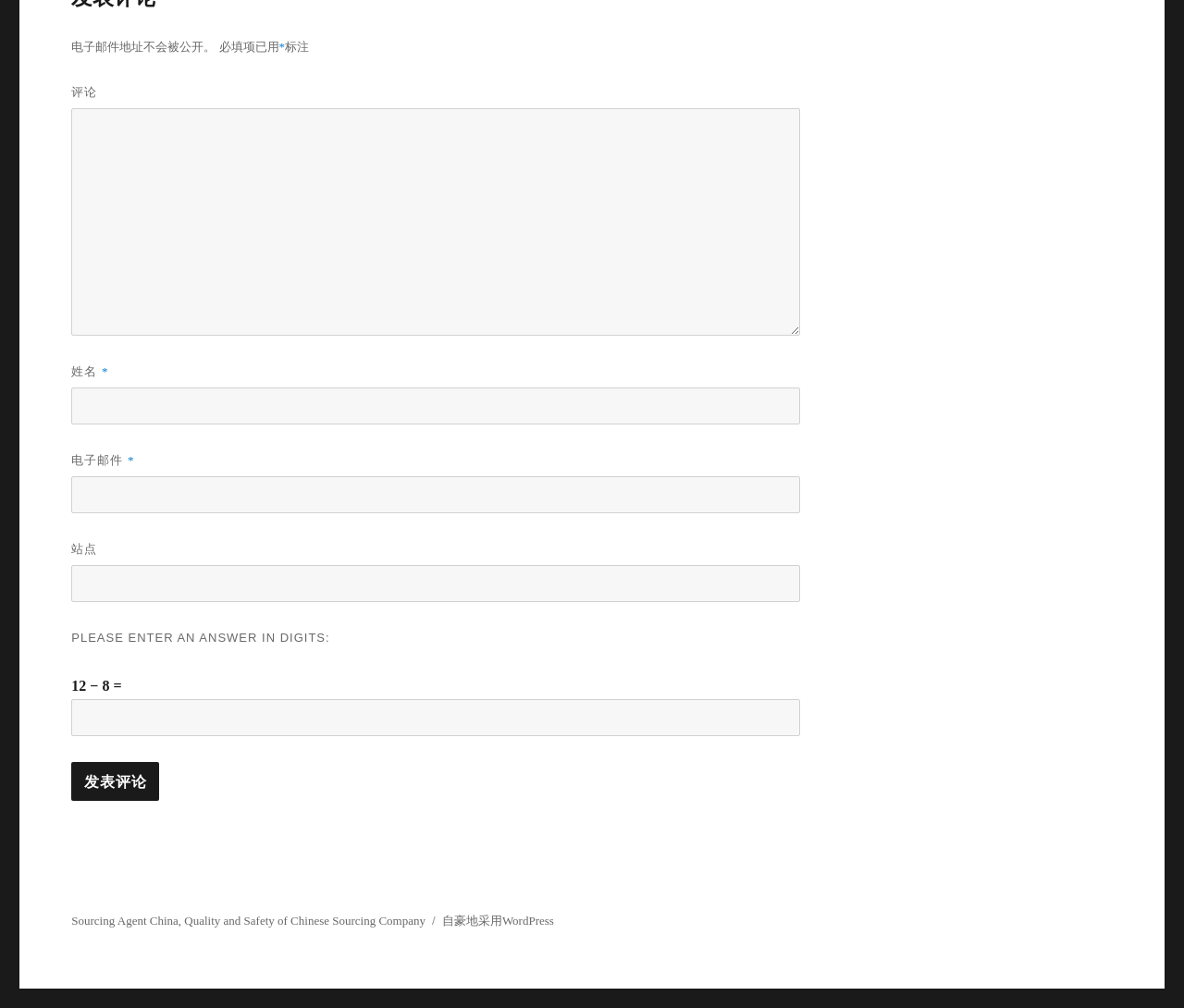Identify the bounding box coordinates of the element to click to follow this instruction: 'Click the submit button'. Ensure the coordinates are four float values between 0 and 1, provided as [left, top, right, bottom].

[0.06, 0.756, 0.135, 0.795]